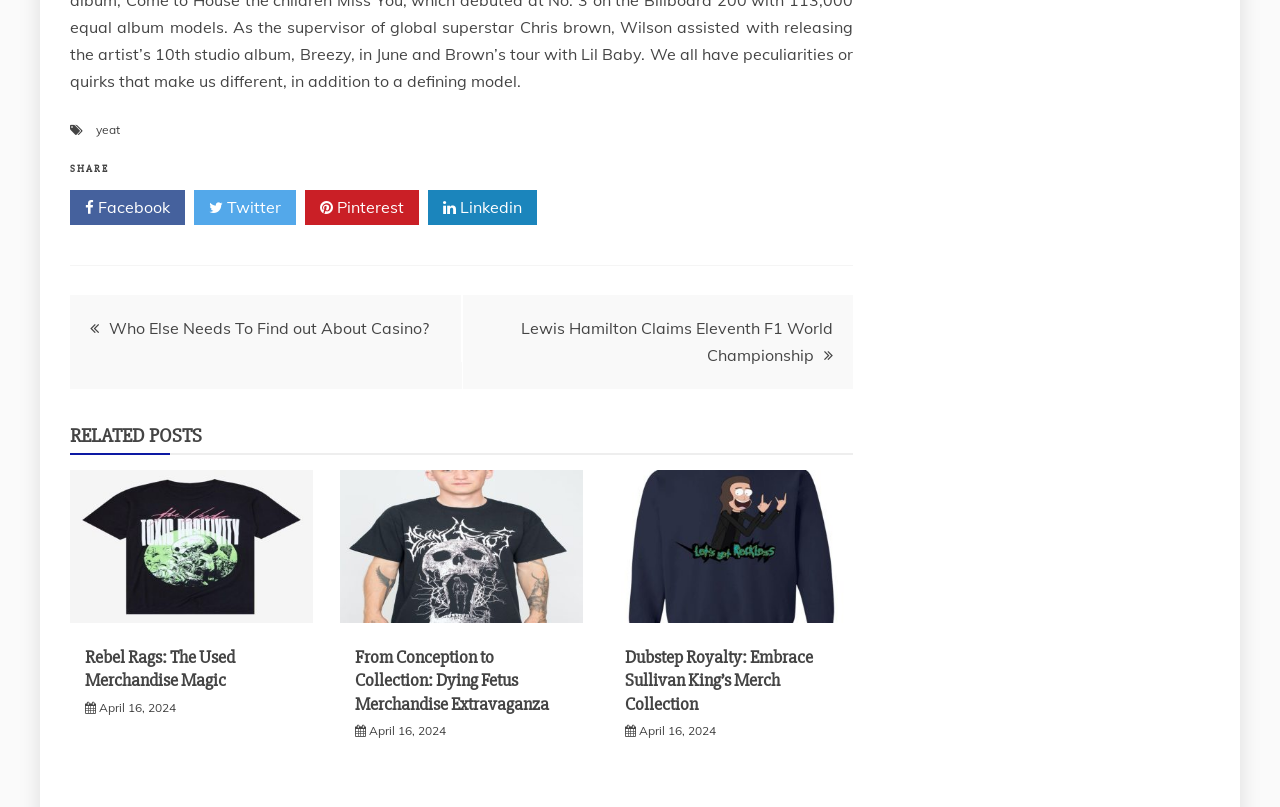Please find the bounding box coordinates of the element that you should click to achieve the following instruction: "Check post date". The coordinates should be presented as four float numbers between 0 and 1: [left, top, right, bottom].

[0.077, 0.867, 0.138, 0.886]